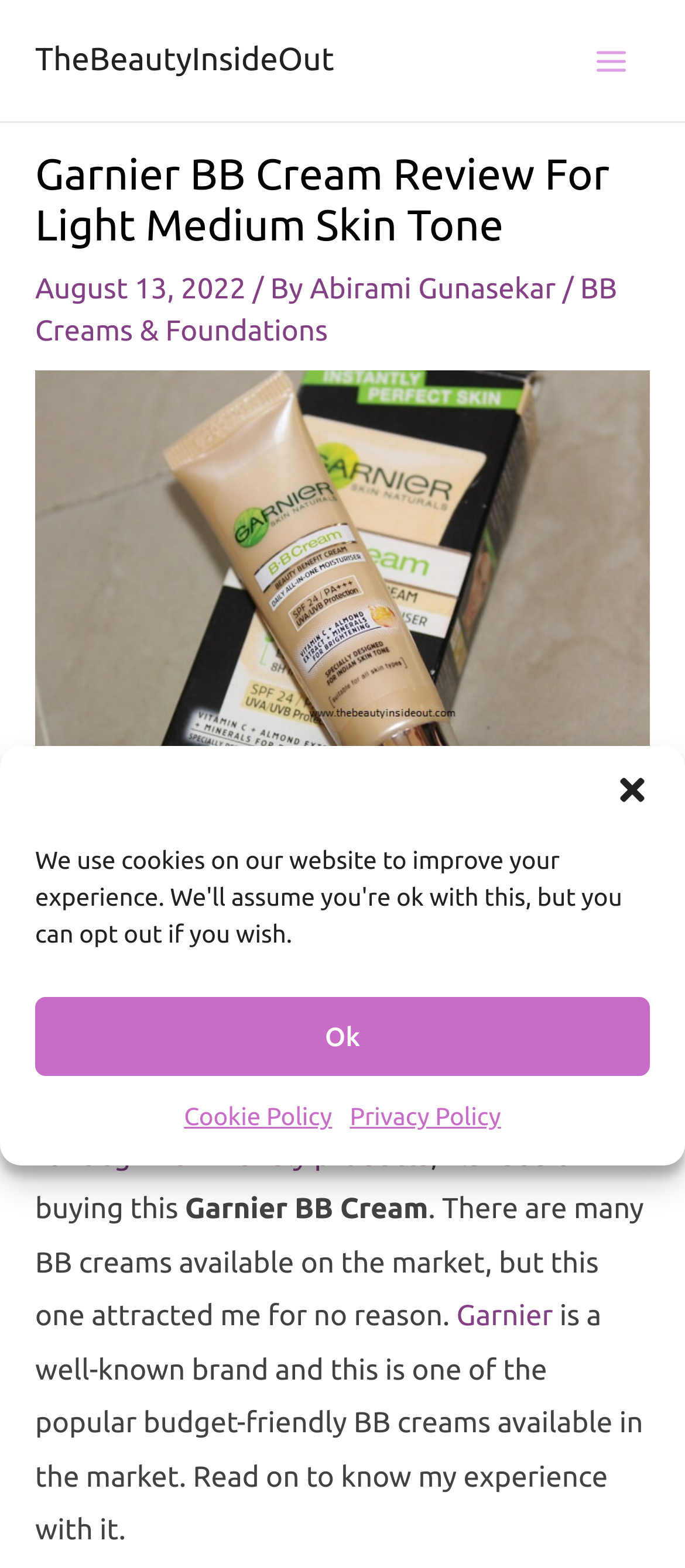What is the brand of the BB cream being reviewed?
Offer a detailed and exhaustive answer to the question.

I found the brand name by reading the text in the webpage, which mentions 'Garnier BB Cream' multiple times.